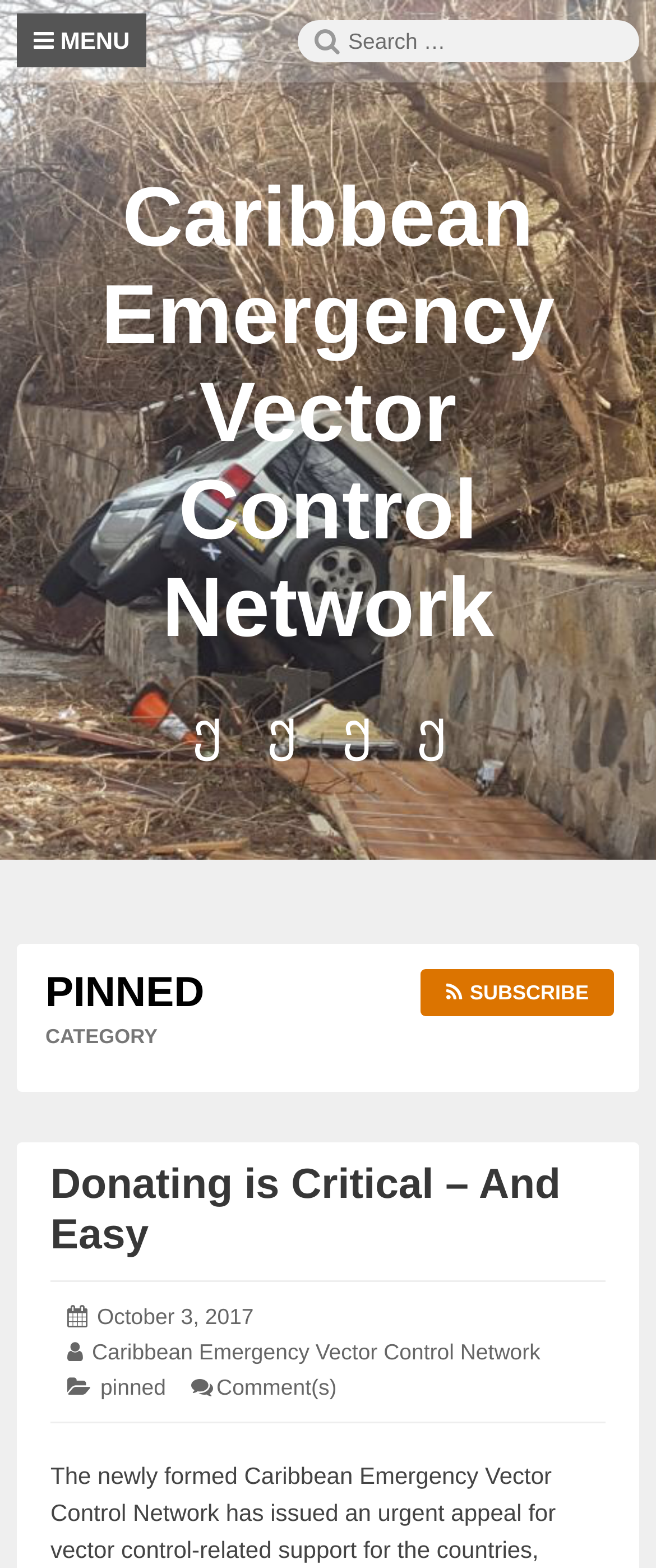Can you find and generate the webpage's heading?

PINNED
CATEGORY
SUBSCRIBE